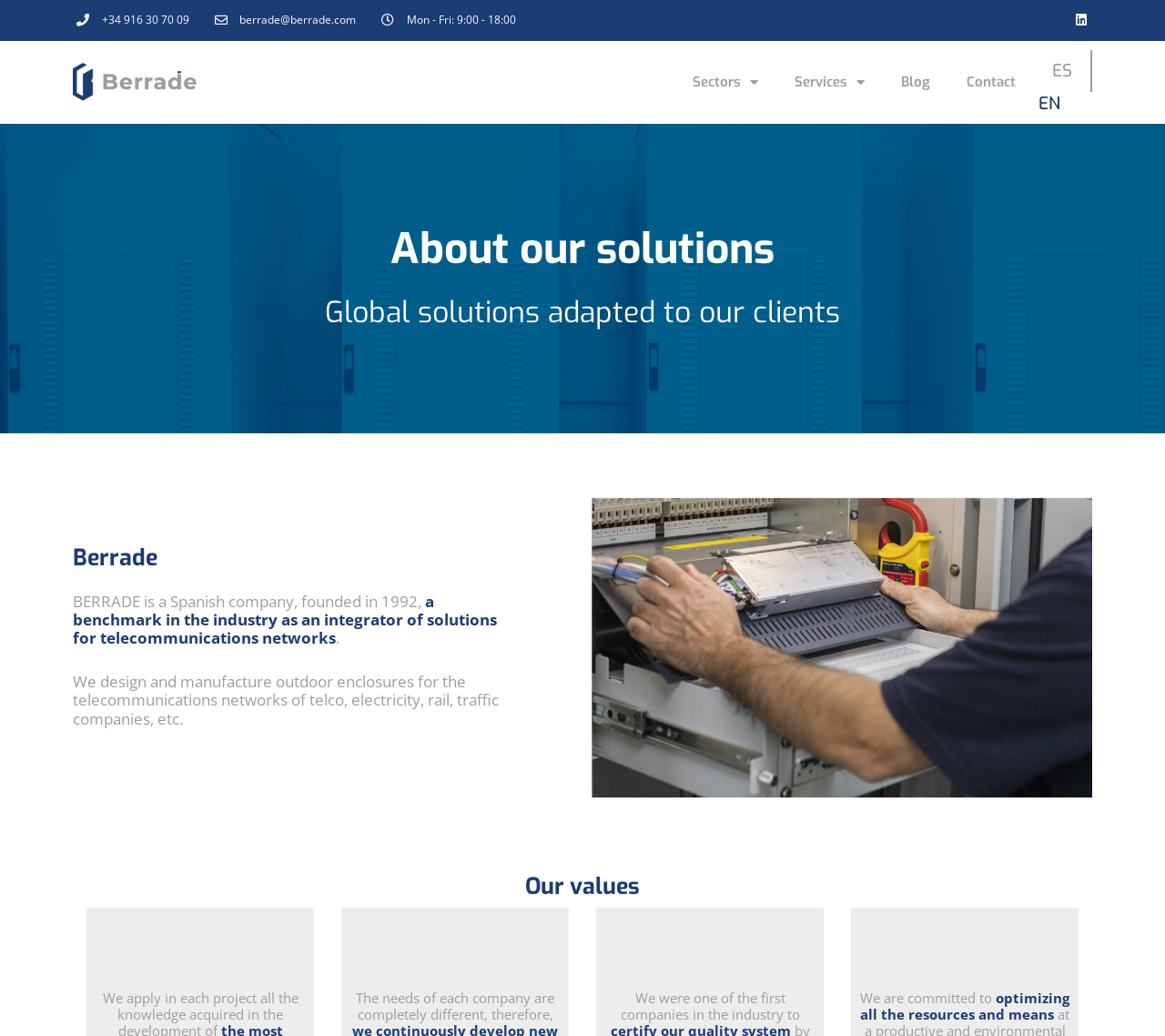From the webpage screenshot, predict the bounding box coordinates (top-left x, top-left y, bottom-right x, bottom-right y) for the UI element described here: Mō Ngā Tohu About

None